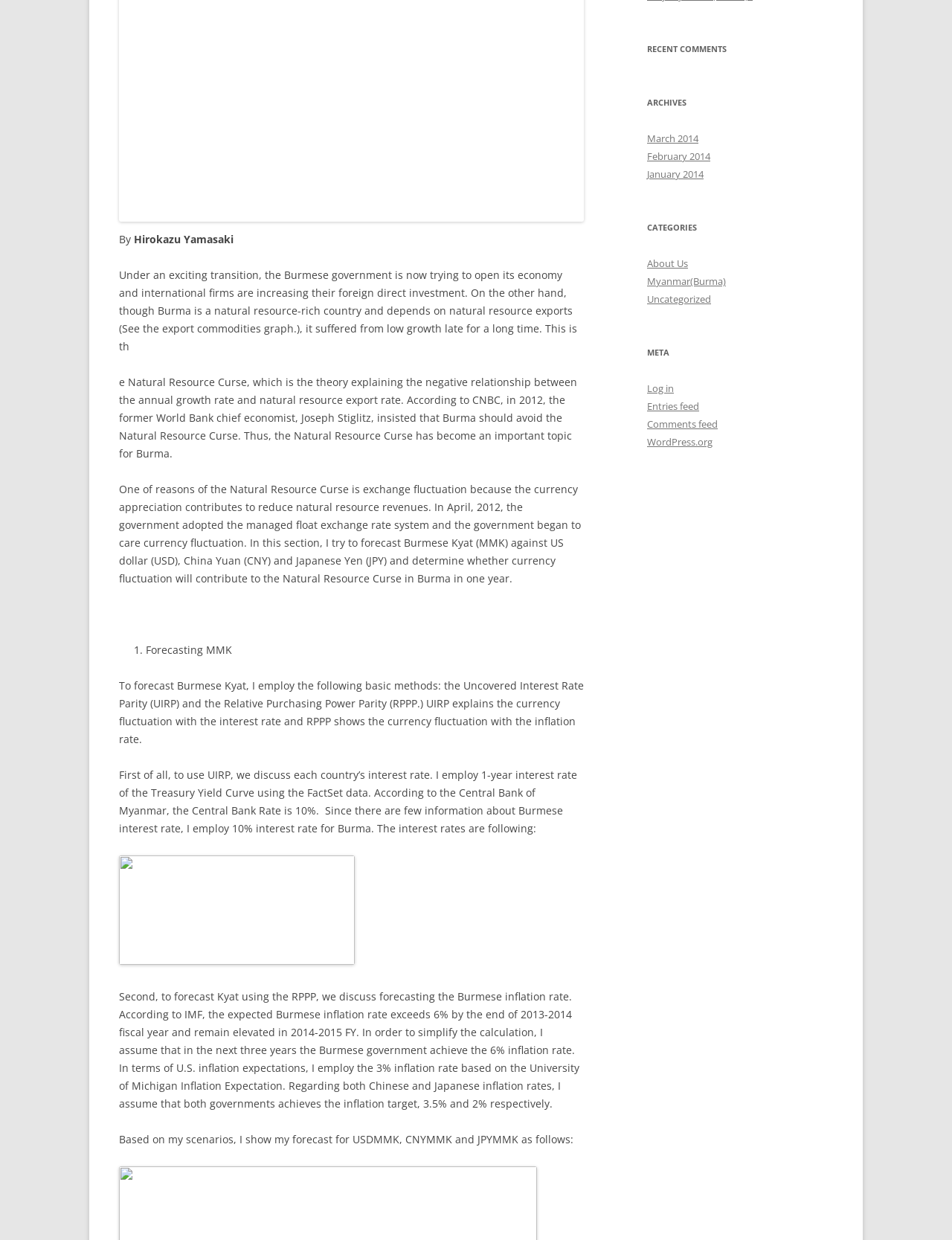Locate the UI element described by Uncategorized and provide its bounding box coordinates. Use the format (top-left x, top-left y, bottom-right x, bottom-right y) with all values as floating point numbers between 0 and 1.

[0.68, 0.236, 0.747, 0.247]